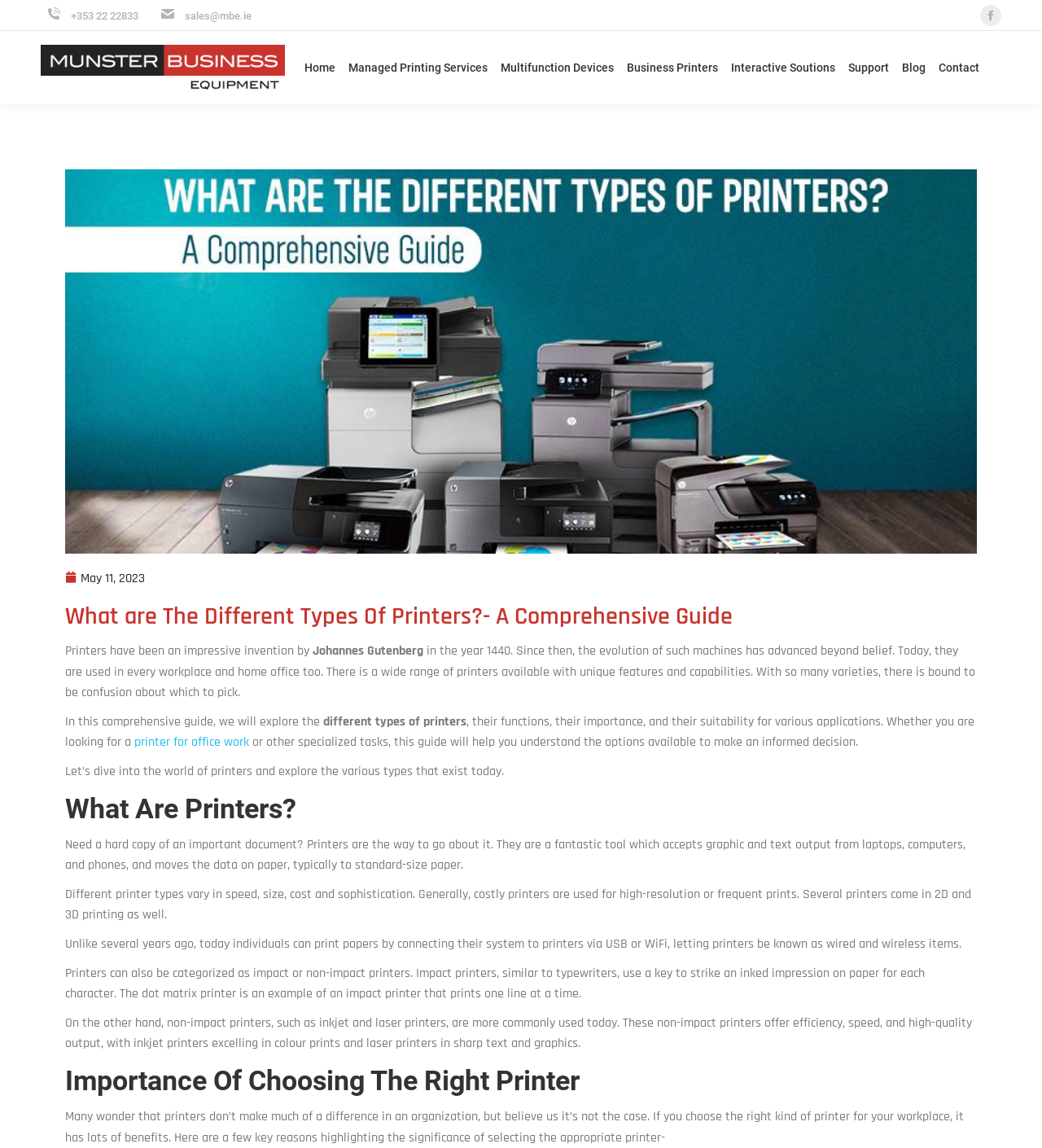Please mark the clickable region by giving the bounding box coordinates needed to complete this instruction: "Read the blog".

[0.862, 0.04, 0.891, 0.078]